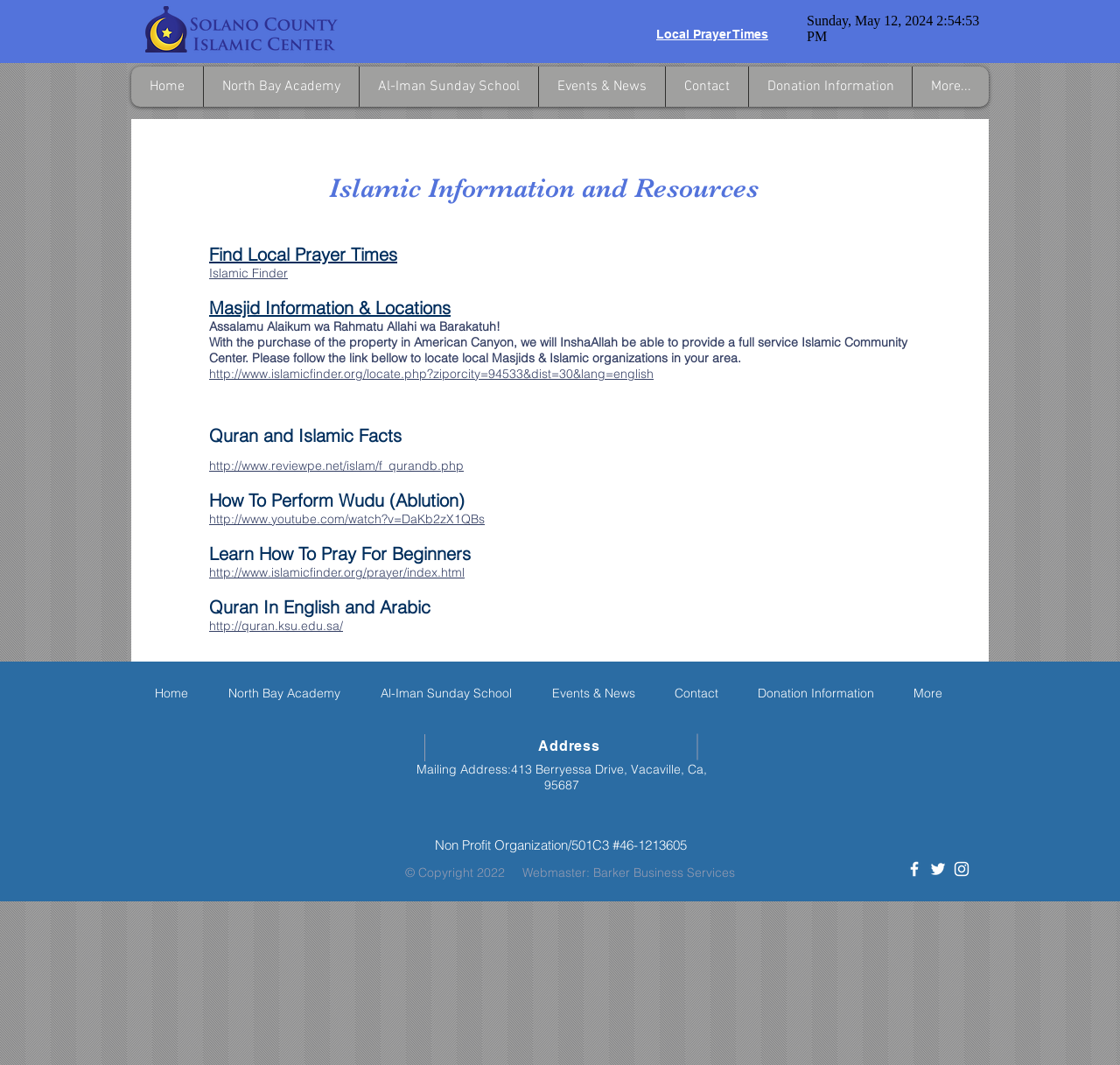Pinpoint the bounding box coordinates of the area that should be clicked to complete the following instruction: "Learn How To Pray For Beginners". The coordinates must be given as four float numbers between 0 and 1, i.e., [left, top, right, bottom].

[0.187, 0.53, 0.415, 0.545]